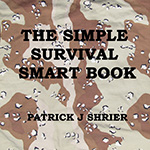What is the author's name?
Refer to the image and provide a detailed answer to the question.

The author's name is positioned below the title of the book, which is a common placement for author credits on book covers.